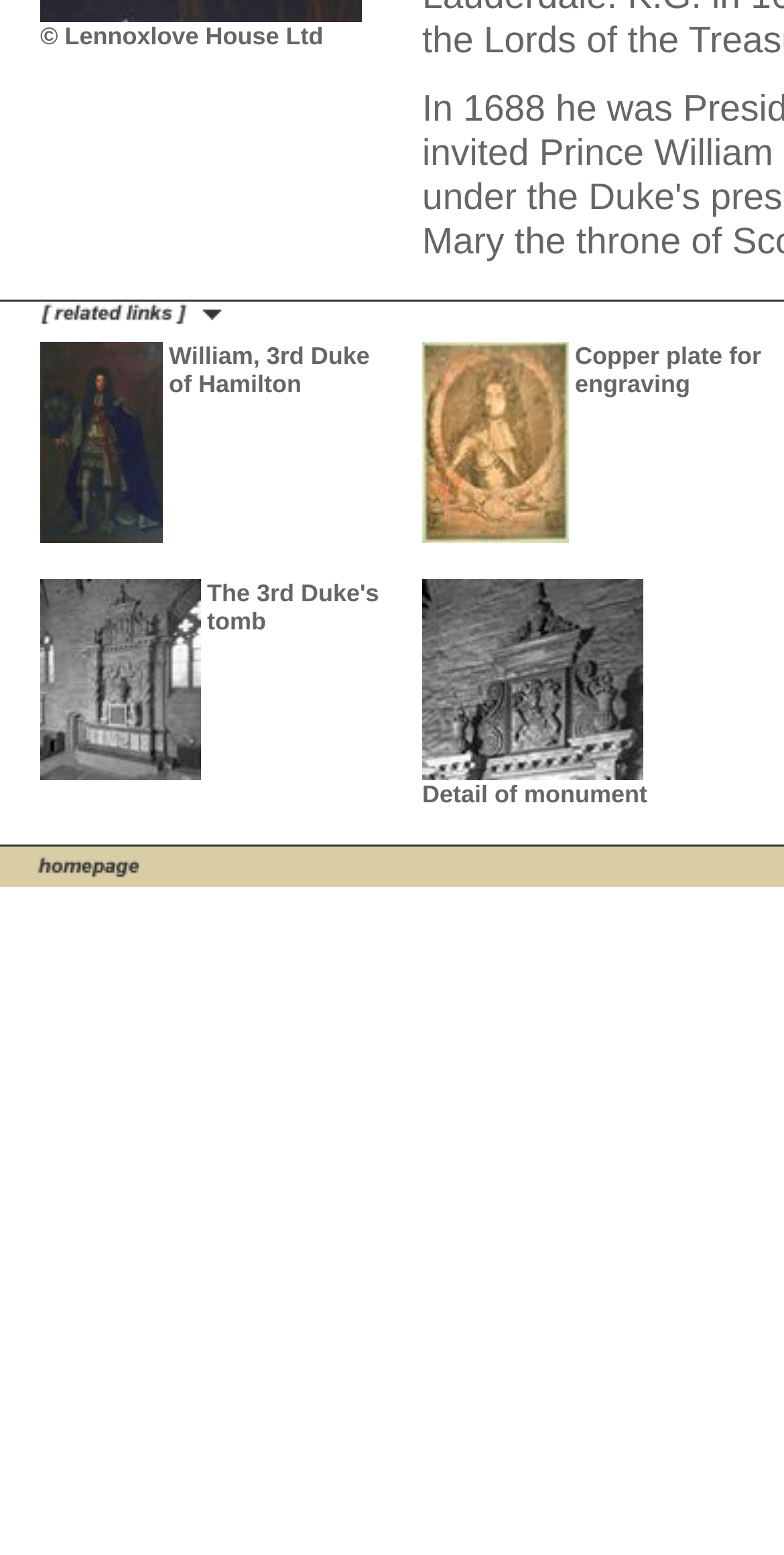Bounding box coordinates are to be given in the format (top-left x, top-left y, bottom-right x, bottom-right y). All values must be floating point numbers between 0 and 1. Provide the bounding box coordinate for the UI element described as: About The Founder

None